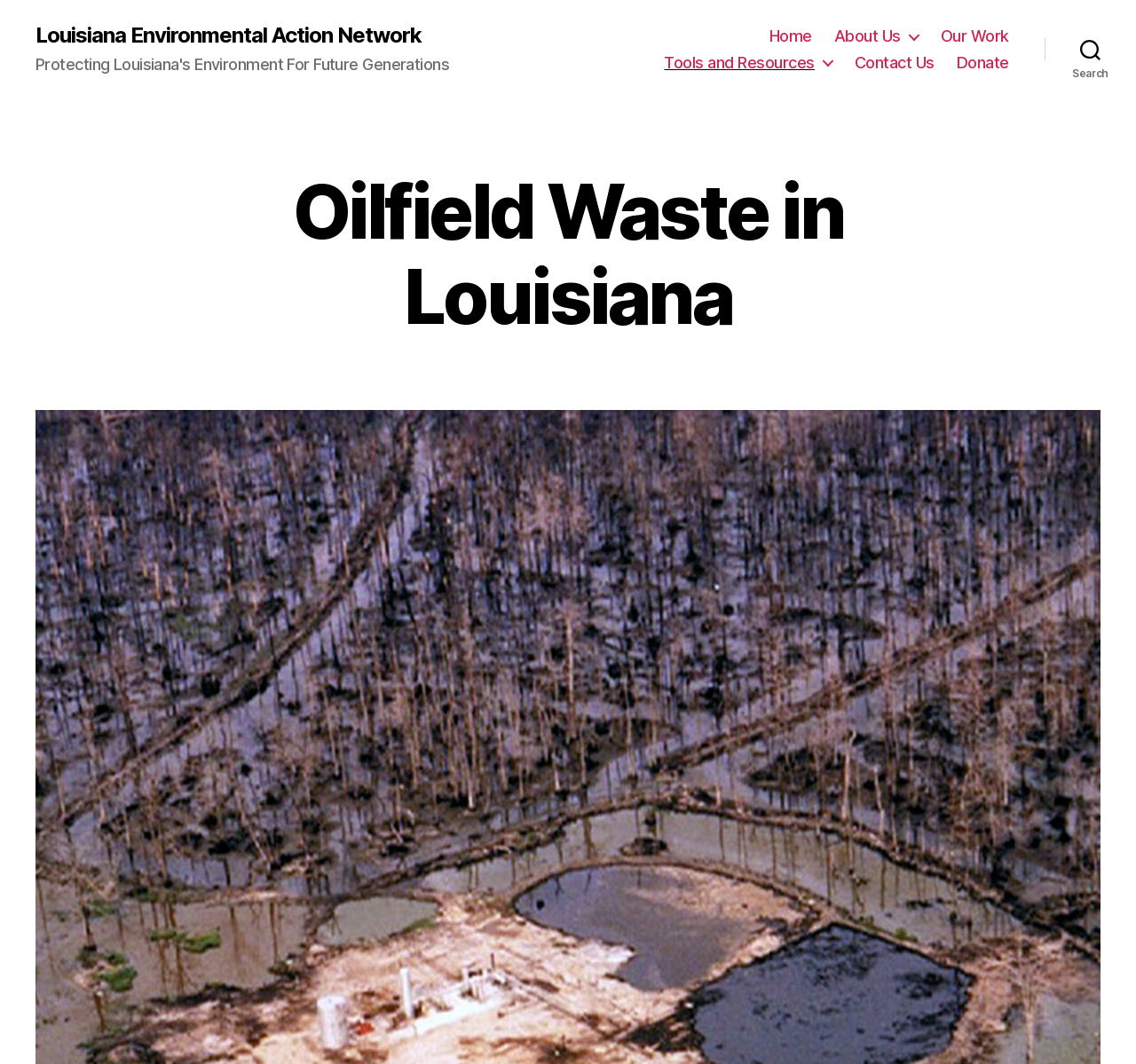Predict the bounding box coordinates of the area that should be clicked to accomplish the following instruction: "explore tools and resources". The bounding box coordinates should consist of four float numbers between 0 and 1, i.e., [left, top, right, bottom].

[0.585, 0.05, 0.733, 0.068]